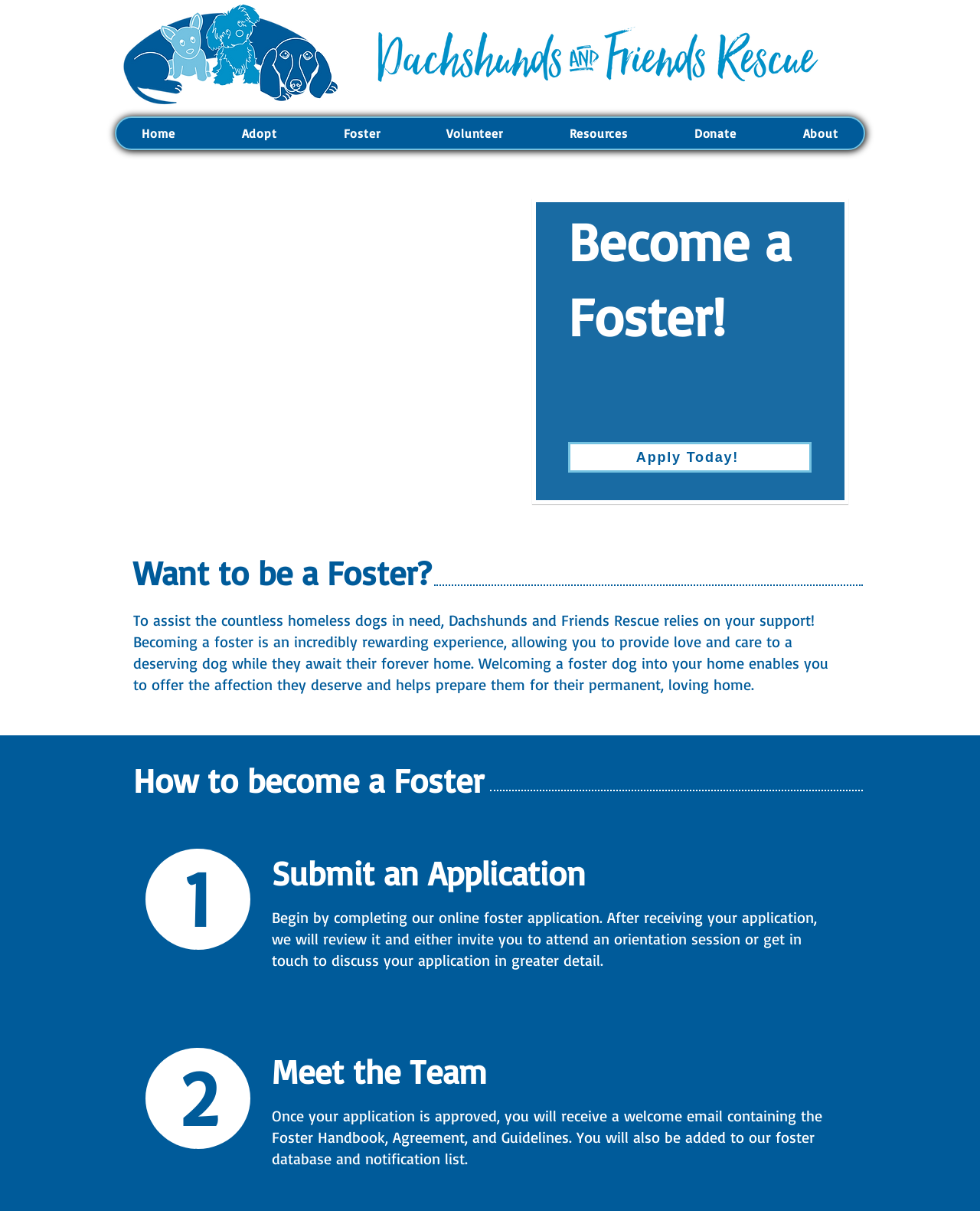How many steps are involved in becoming a foster?
Refer to the image and provide a detailed answer to the question.

The webpage outlines a two-step process to become a foster, which includes submitting an application and meeting the team, as described in the headings '1' and '2' and their corresponding paragraphs.